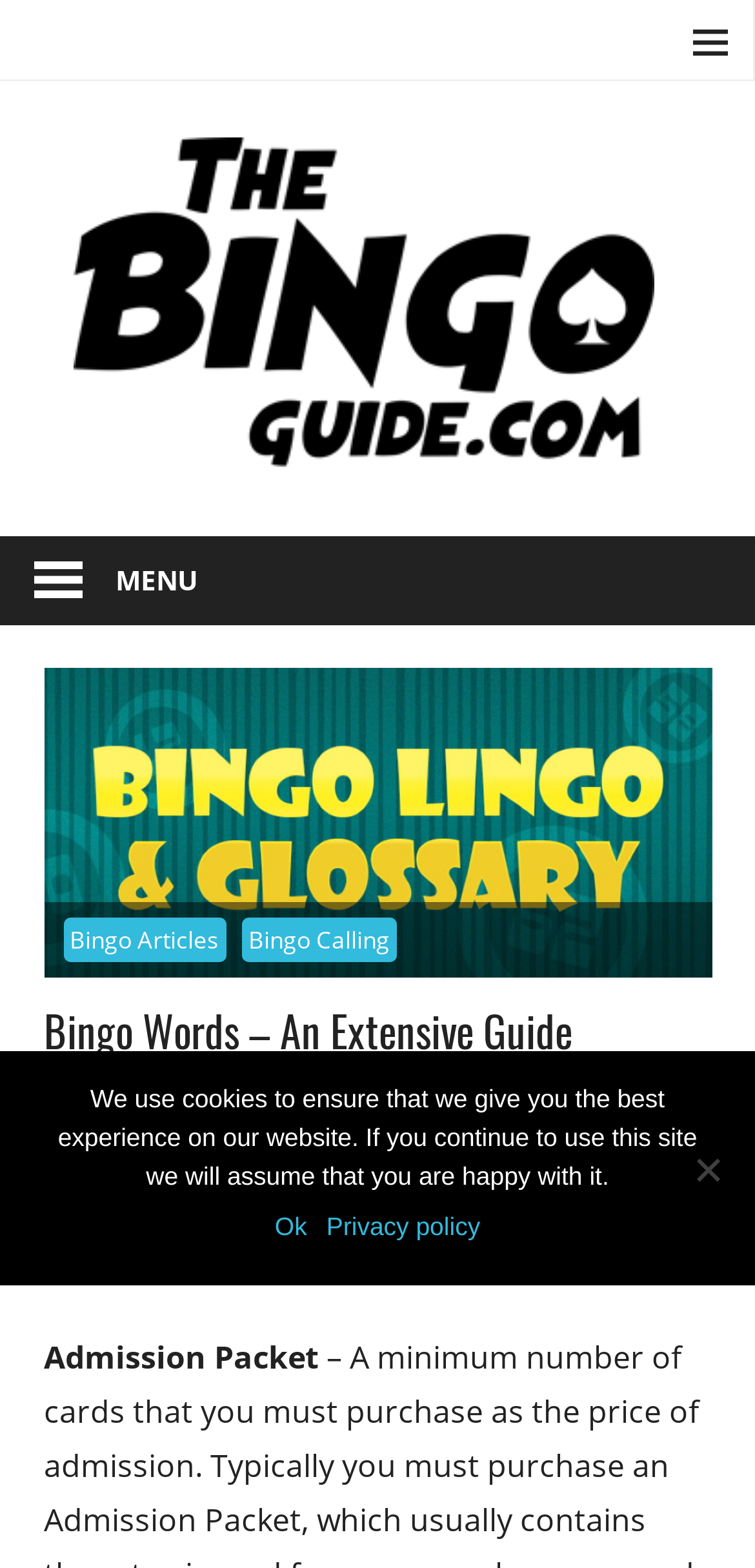Locate the bounding box coordinates of the UI element described by: "May 12, 2019". The bounding box coordinates should consist of four float numbers between 0 and 1, i.e., [left, top, right, bottom].

[0.131, 0.703, 0.354, 0.726]